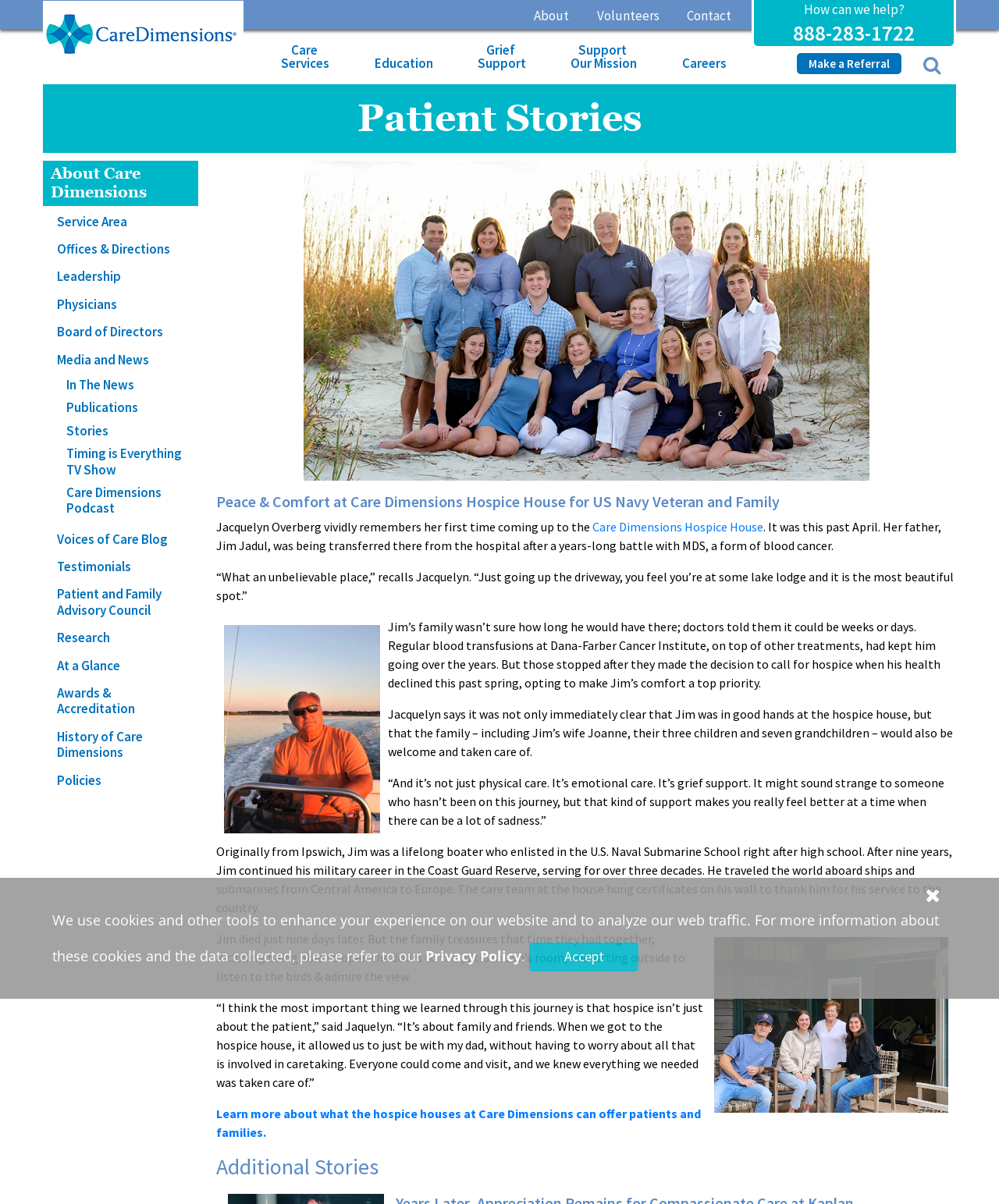Please identify the bounding box coordinates of the clickable area that will allow you to execute the instruction: "Call the phone number".

[0.794, 0.017, 0.916, 0.038]